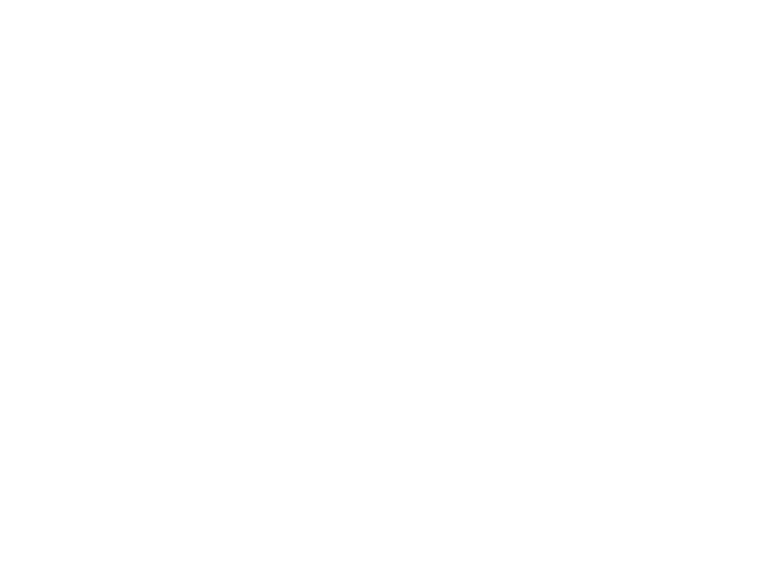Examine the image carefully and respond to the question with a detailed answer: 
What visual elements are blended in the artwork?

According to the caption, the artwork 'Everywhere Eyes' blends various visual elements, including photography, creative collaging, and painting, to extend the original narrative of each captured image.